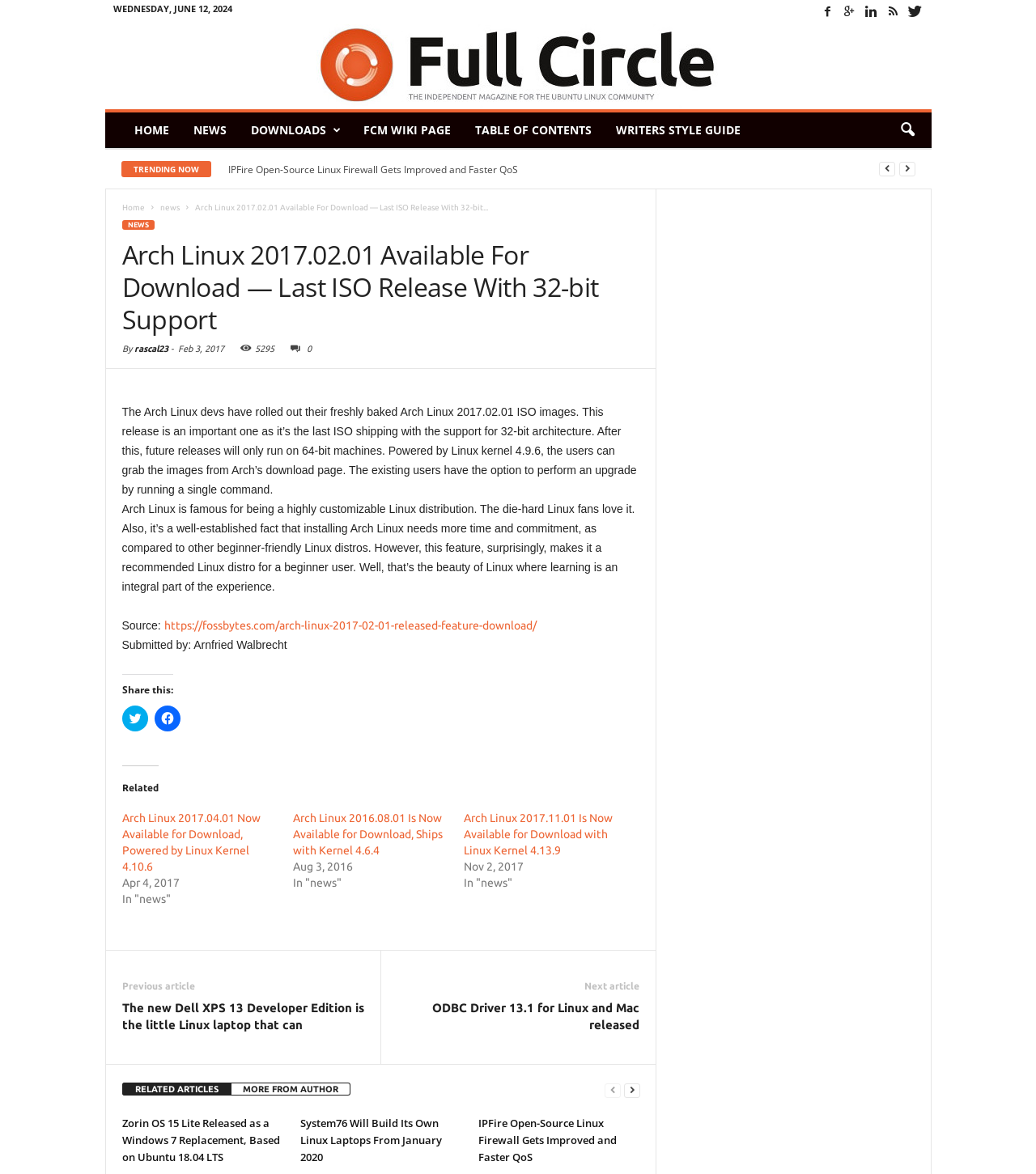Find the bounding box coordinates for the area you need to click to carry out the instruction: "Read the article 'Arch Linux 2017.02.01 Available For Download — Last ISO Release With 32-bit Support'". The coordinates should be four float numbers between 0 and 1, indicated as [left, top, right, bottom].

[0.188, 0.173, 0.471, 0.181]